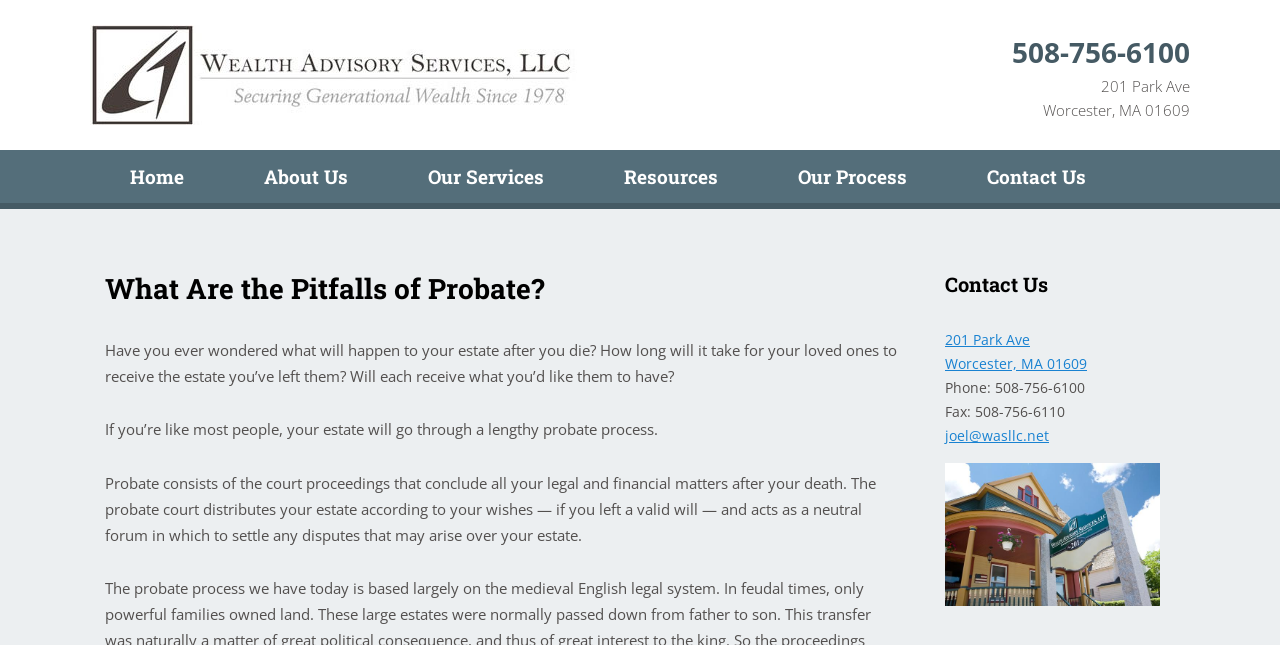Determine the bounding box coordinates of the region I should click to achieve the following instruction: "Click the 'About Us' link". Ensure the bounding box coordinates are four float numbers between 0 and 1, i.e., [left, top, right, bottom].

[0.175, 0.233, 0.303, 0.315]